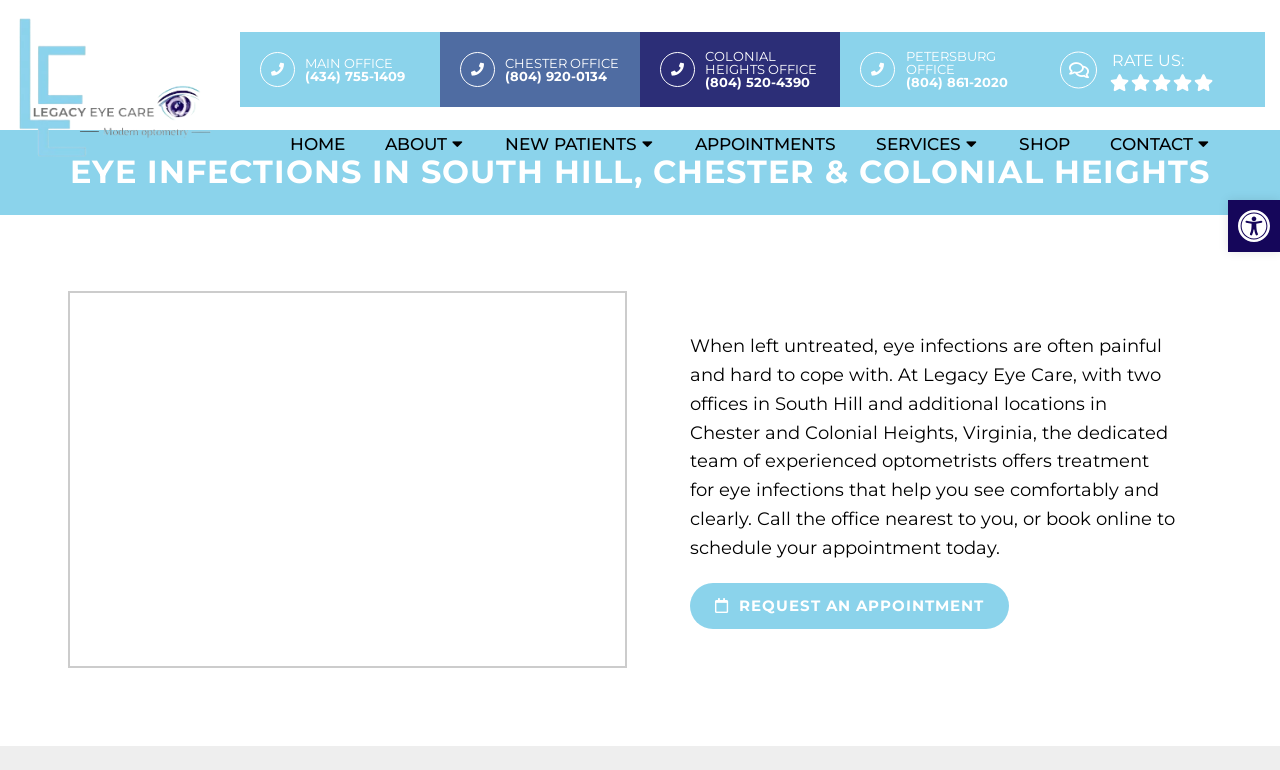How can I schedule an appointment?
Answer the question with a detailed and thorough explanation.

I found the link 'REQUEST AN APPOINTMENT' and the text mentioning to call the office nearest to you, or book online to schedule an appointment today.